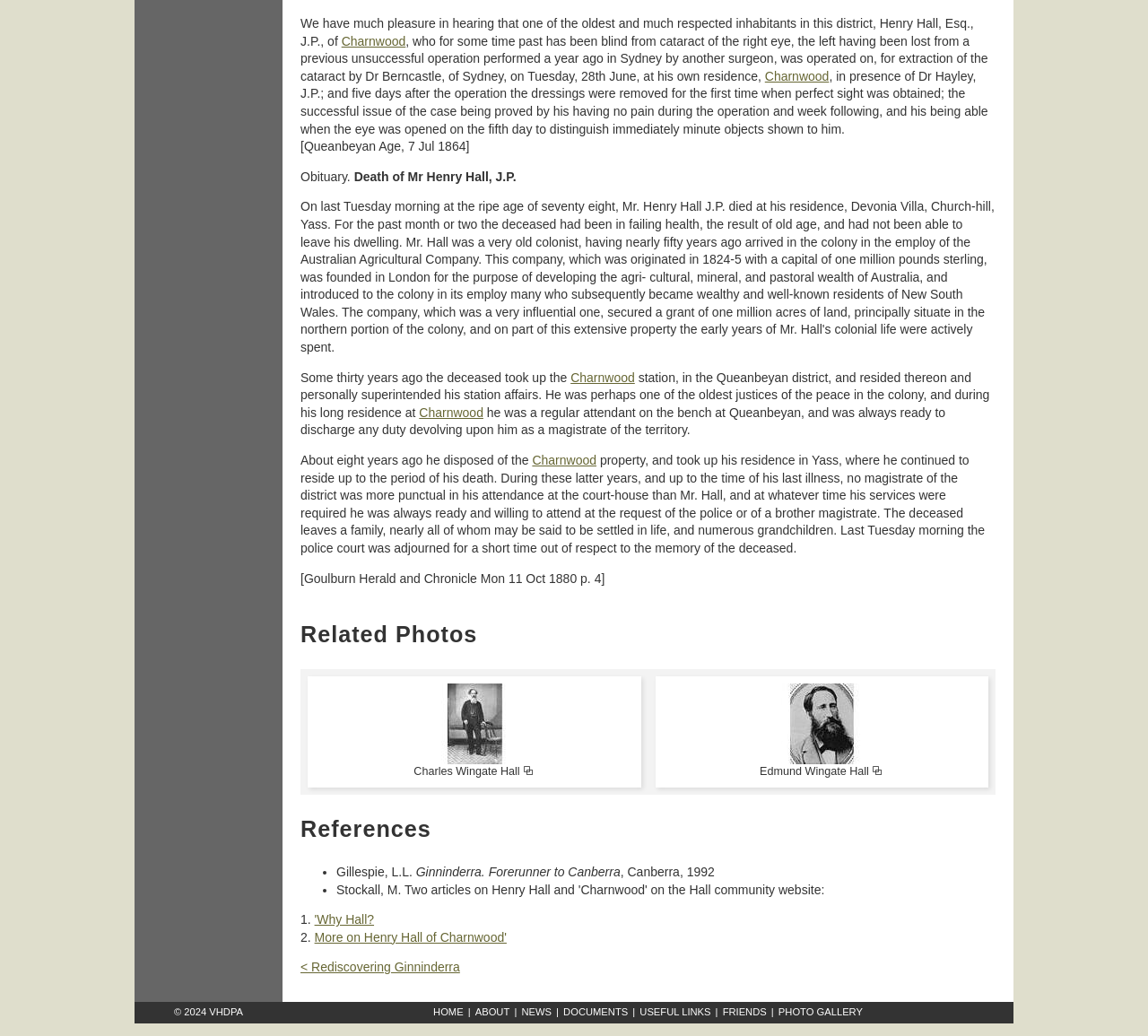Find and specify the bounding box coordinates that correspond to the clickable region for the instruction: "Go to 'HOME'".

[0.376, 0.97, 0.405, 0.984]